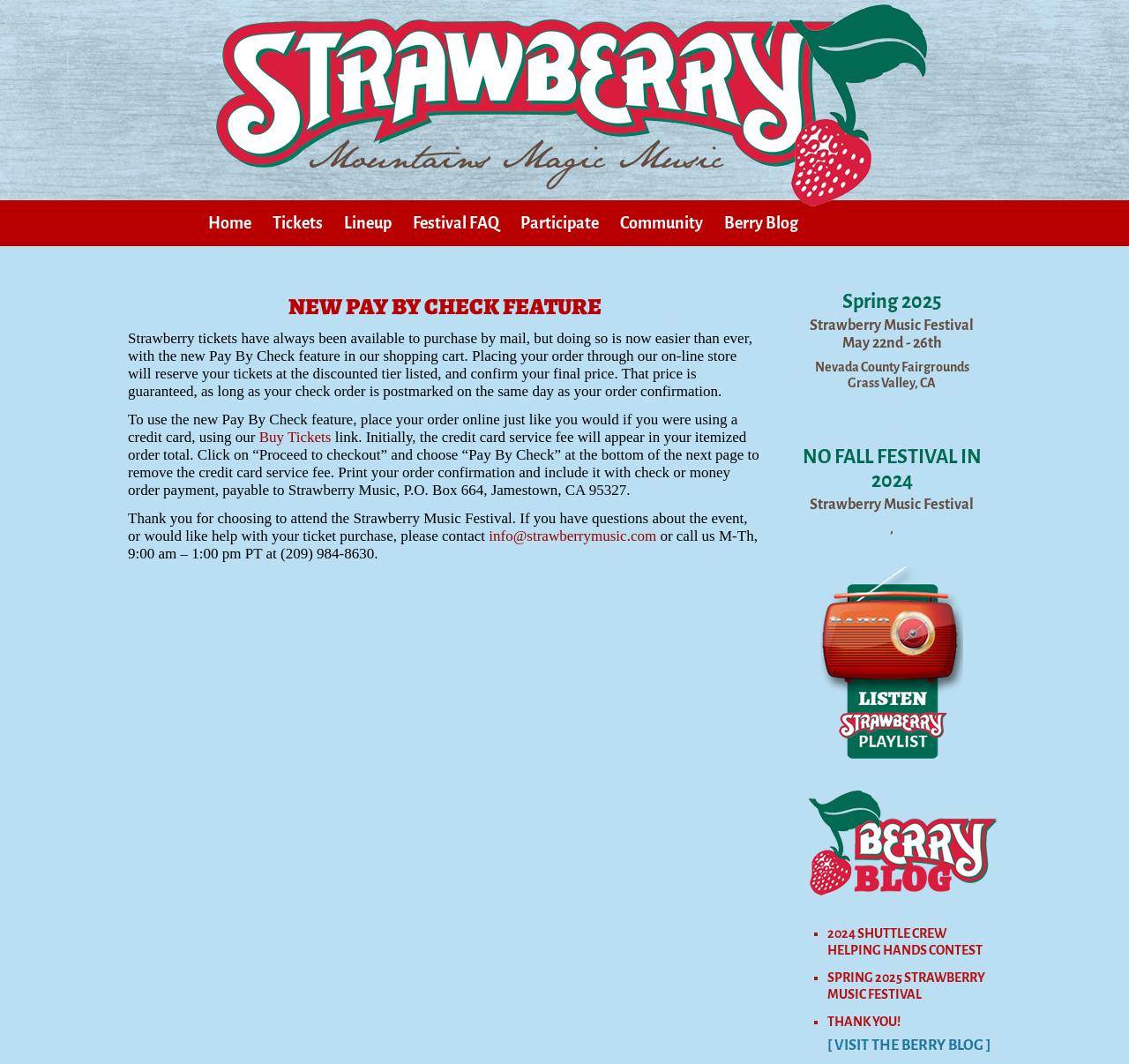Determine the coordinates of the bounding box that should be clicked to complete the instruction: "Click on 'Home'". The coordinates should be represented by four float numbers between 0 and 1: [left, top, right, bottom].

[0.179, 0.188, 0.228, 0.231]